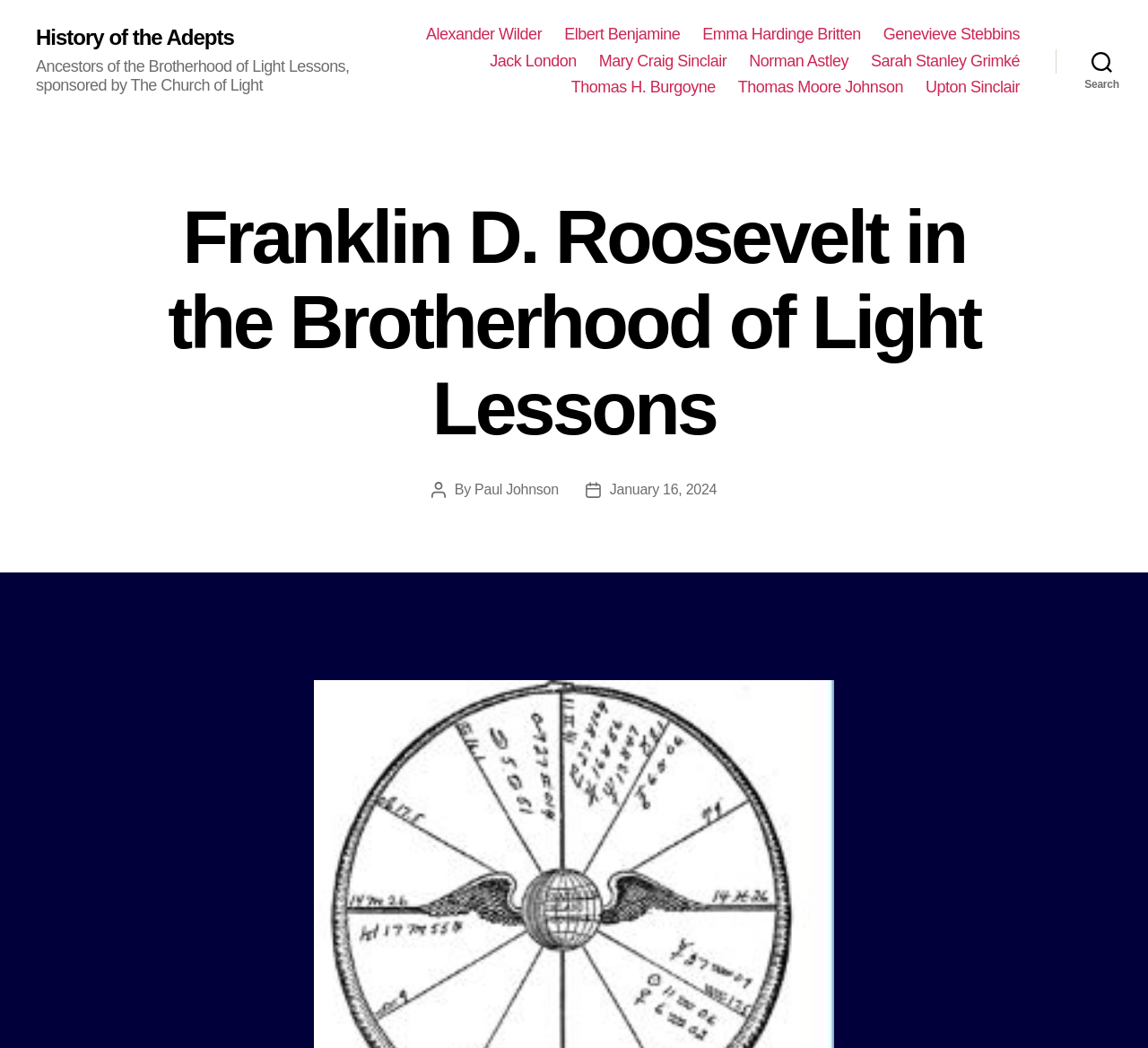Give a one-word or one-phrase response to the question: 
What is the date of the post?

January 16, 2024